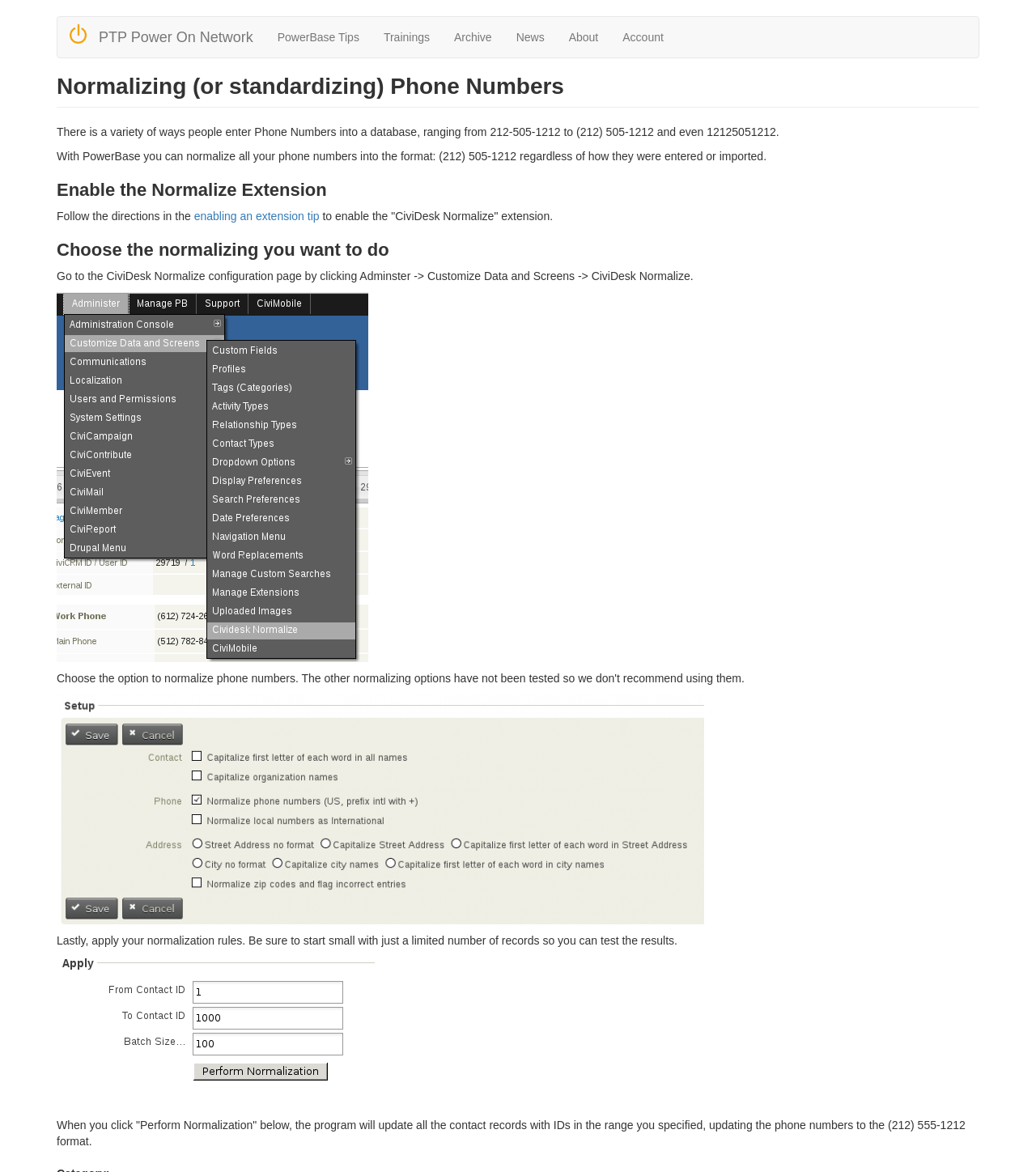Find the UI element described as: "News" and predict its bounding box coordinates. Ensure the coordinates are four float numbers between 0 and 1, [left, top, right, bottom].

[0.486, 0.015, 0.537, 0.049]